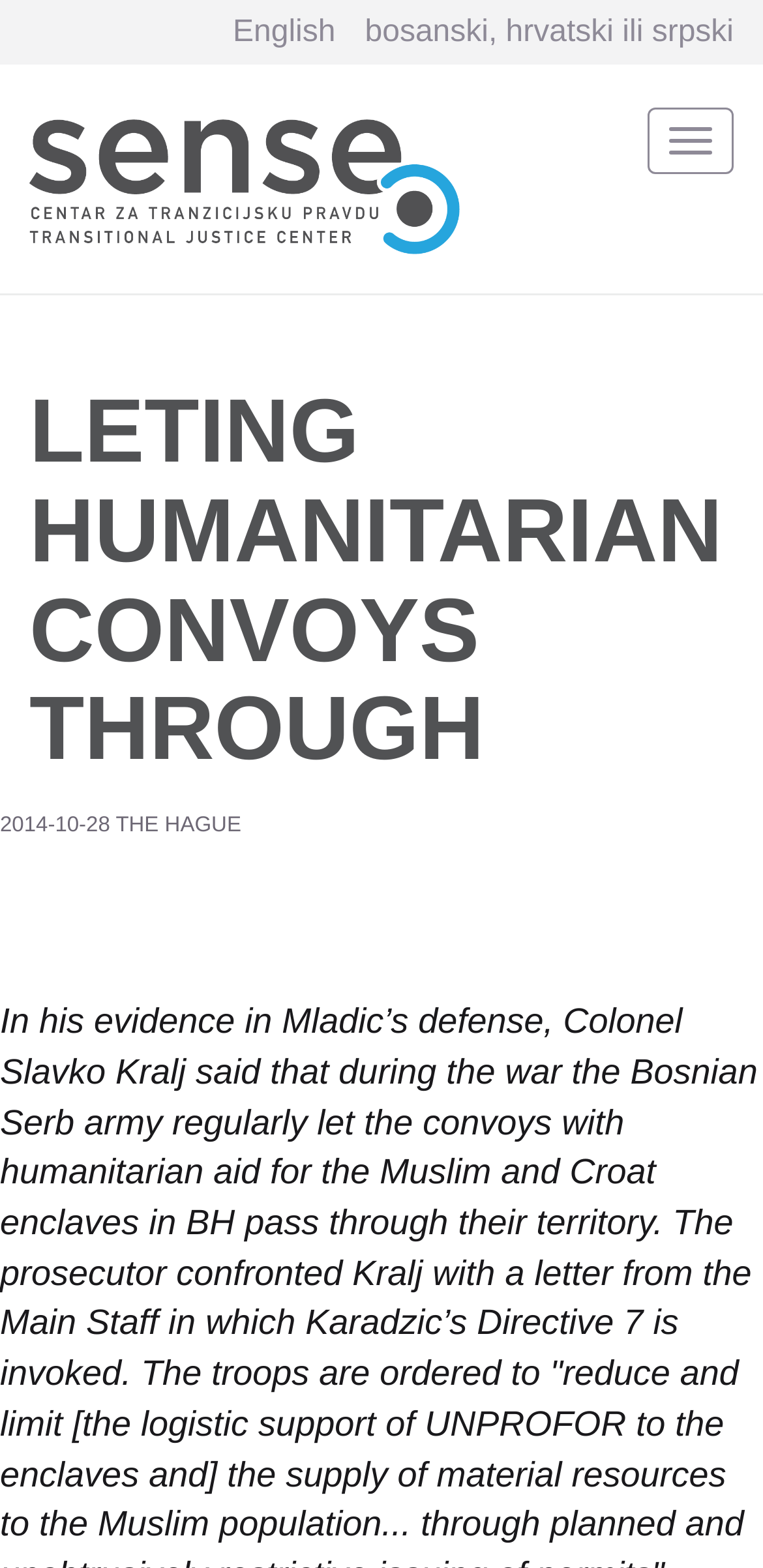Offer an extensive depiction of the webpage and its key elements.

The webpage is the homepage of the Sense Transitional Justice Center. At the top left corner, there is a "Skip to main content" link. Next to it, on the top right corner, there are two language selection links: "English" and "bosanski, hrvatski ili srpski". 

Below the language selection links, there is a navigation menu with a "Home" link, accompanied by a small "Home" icon. On the top right side, there is a "Toggle navigation" button.

The main content of the webpage is headed by a prominent heading "LETING HUMANITARIAN CONVOYS THROUGH". Below this heading, there is a news article or a post dated "2014-10-28 THE HAGUE". The article or post is followed by a complementary section that spans the entire width of the page.